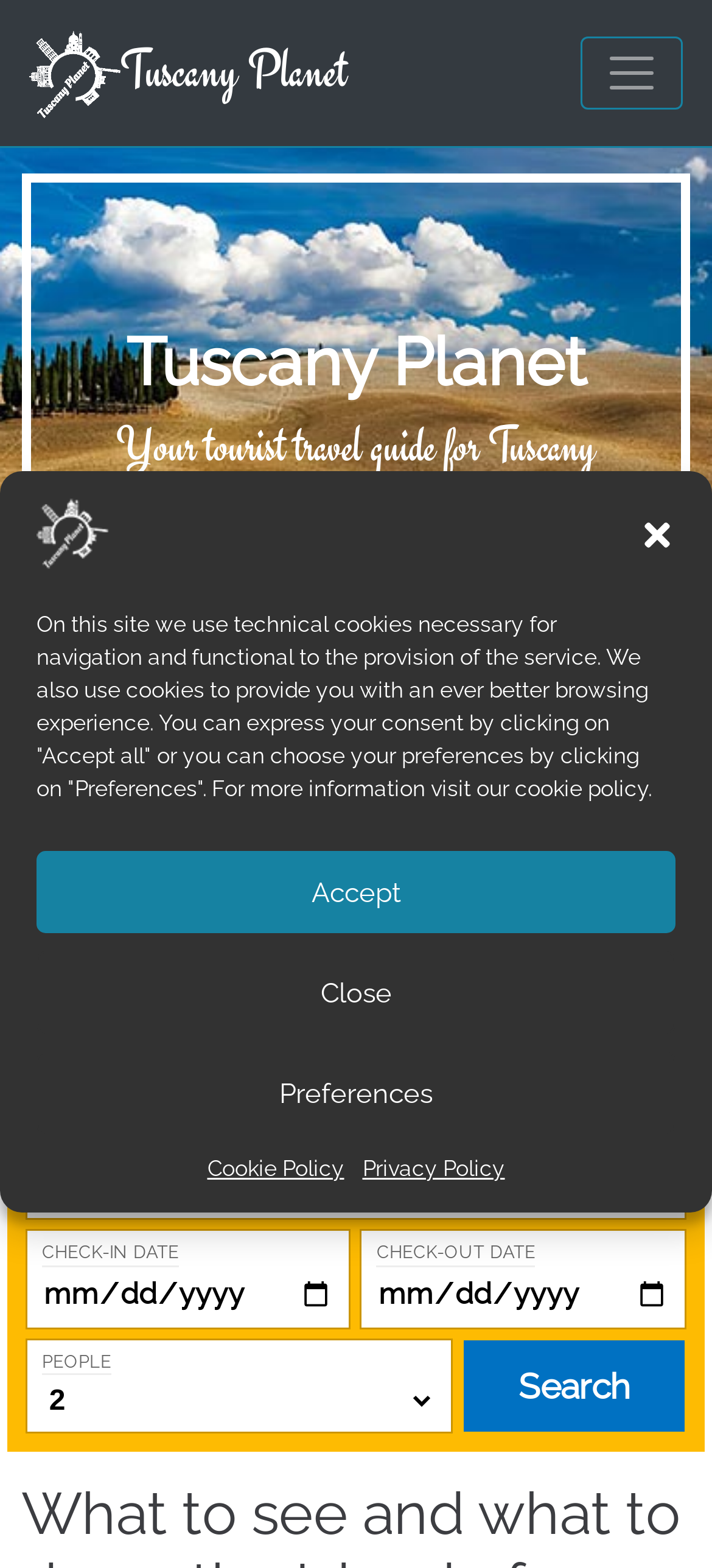Identify the bounding box coordinates of the region that needs to be clicked to carry out this instruction: "Enter destination". Provide these coordinates as four float numbers ranging from 0 to 1, i.e., [left, top, right, bottom].

[0.051, 0.745, 0.949, 0.773]